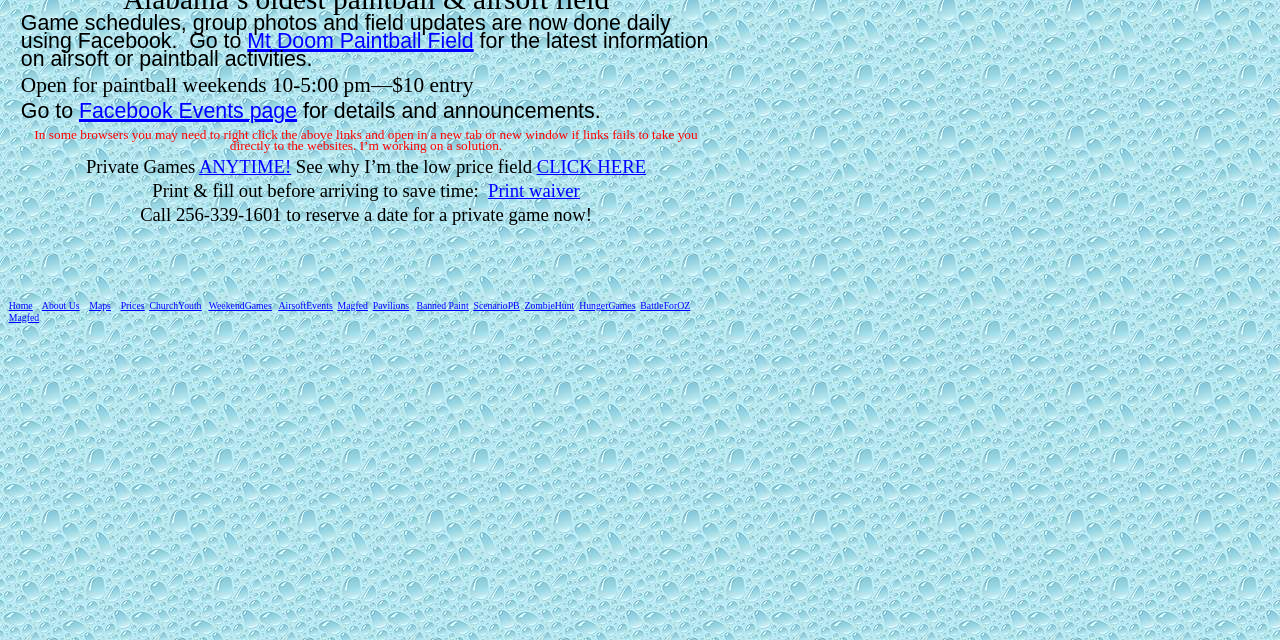Using the element description: "Facebook Events page", determine the bounding box coordinates for the specified UI element. The coordinates should be four float numbers between 0 and 1, [left, top, right, bottom].

[0.062, 0.166, 0.232, 0.189]